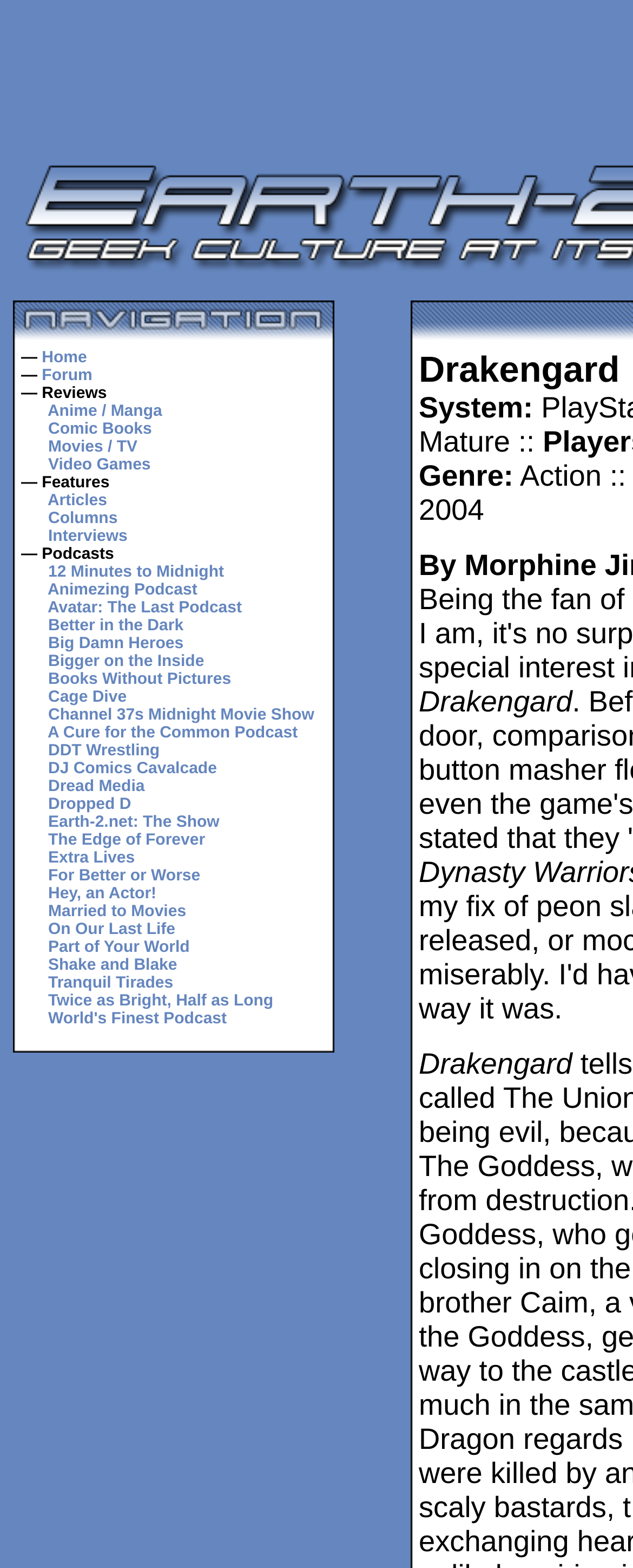What is the last link in the 'Reviews' section?
Can you provide a detailed and comprehensive answer to the question?

I looked at the 'Reviews' section and found the last link, which is 'Video Games'.